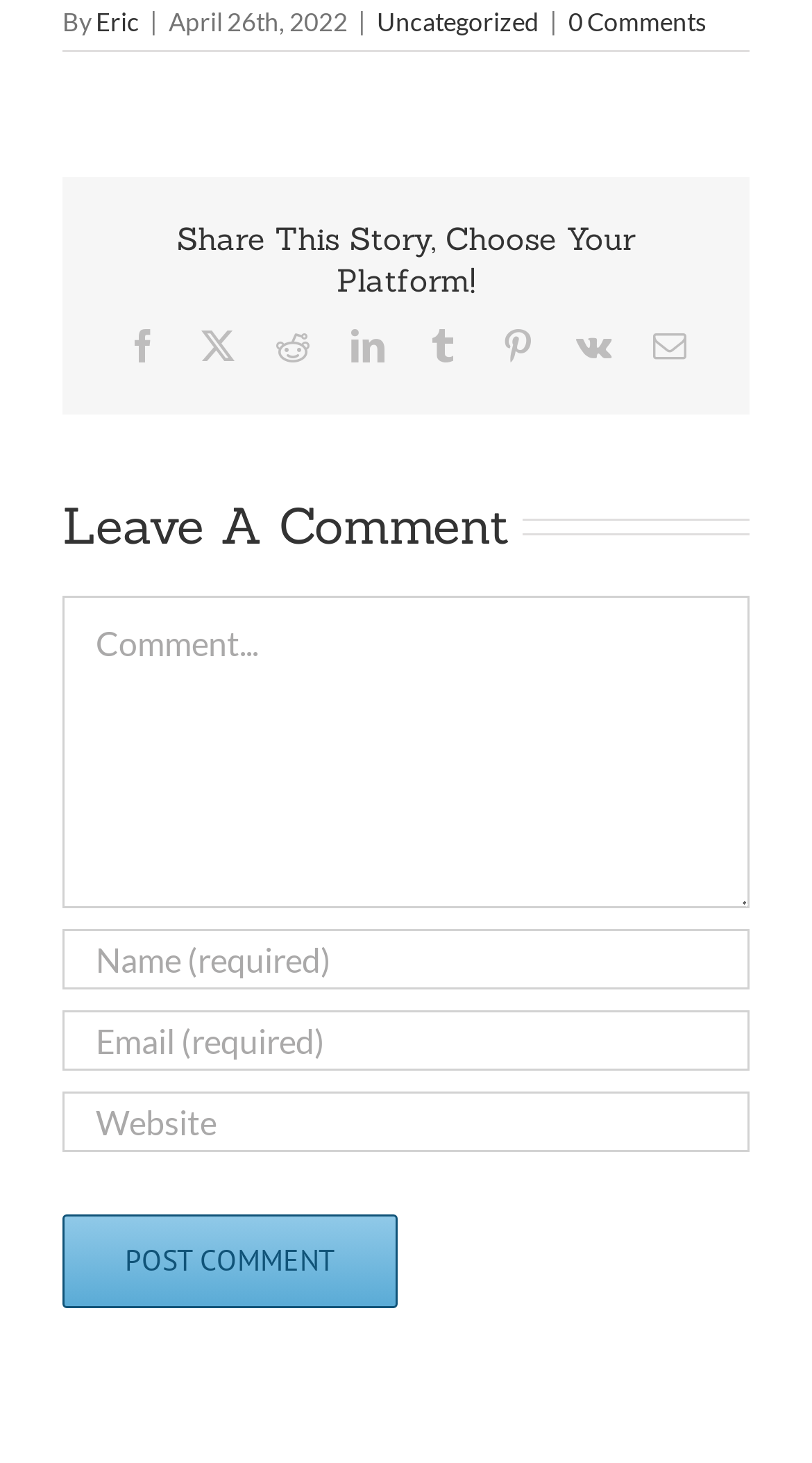Specify the bounding box coordinates of the element's area that should be clicked to execute the given instruction: "Enter a comment". The coordinates should be four float numbers between 0 and 1, i.e., [left, top, right, bottom].

[0.077, 0.407, 0.923, 0.62]